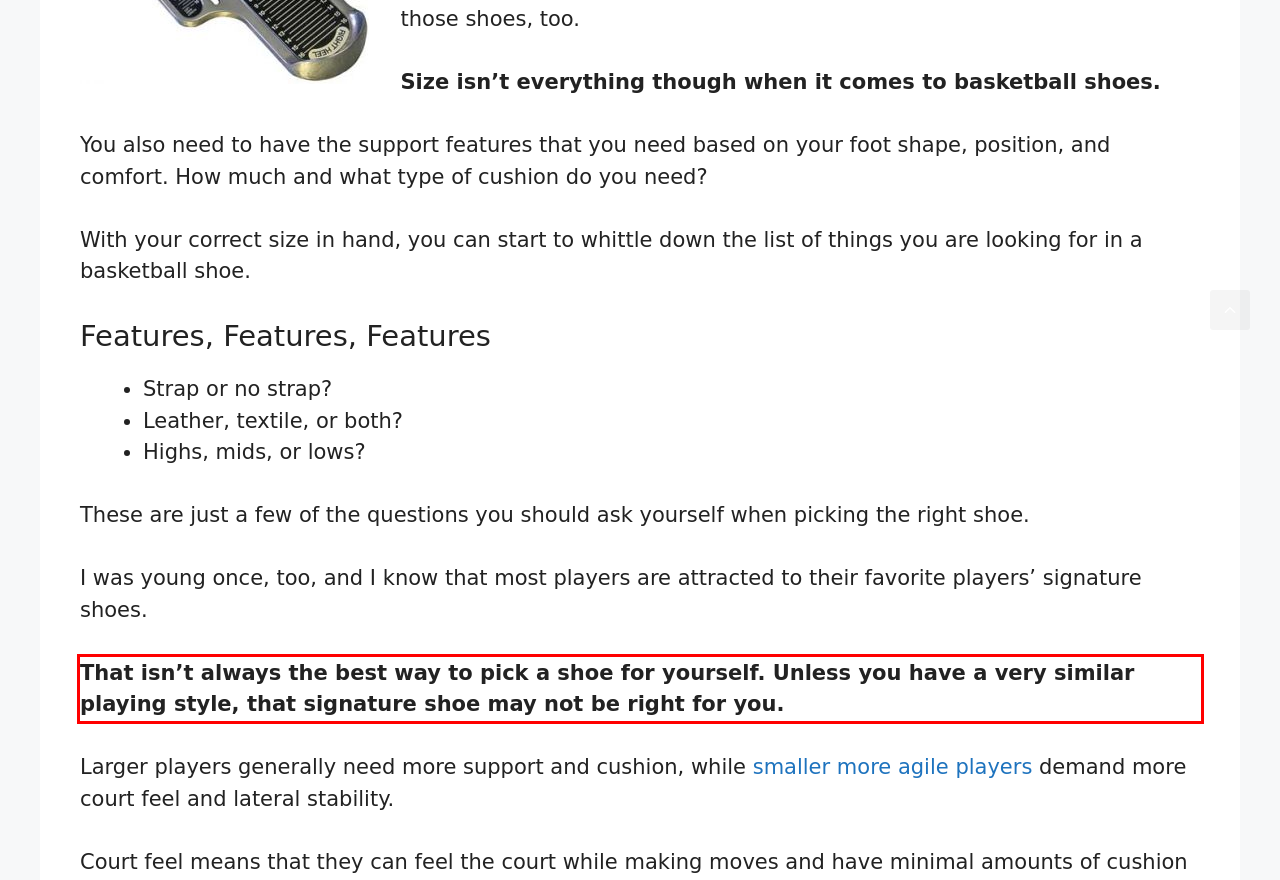Please look at the screenshot provided and find the red bounding box. Extract the text content contained within this bounding box.

That isn’t always the best way to pick a shoe for yourself. Unless you have a very similar playing style, that signature shoe may not be right for you.